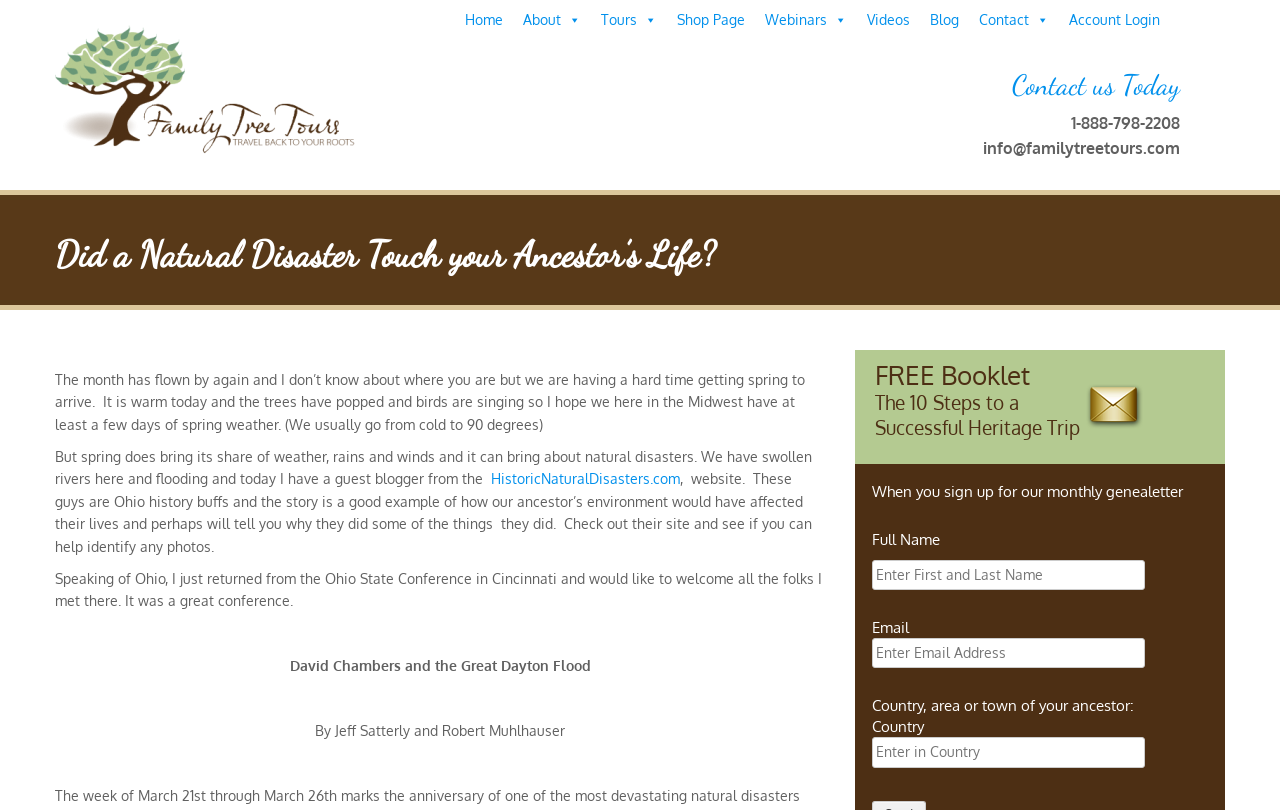What is the phone number to contact Family Tree Tours?
Refer to the image and provide a one-word or short phrase answer.

1-888-798-2208